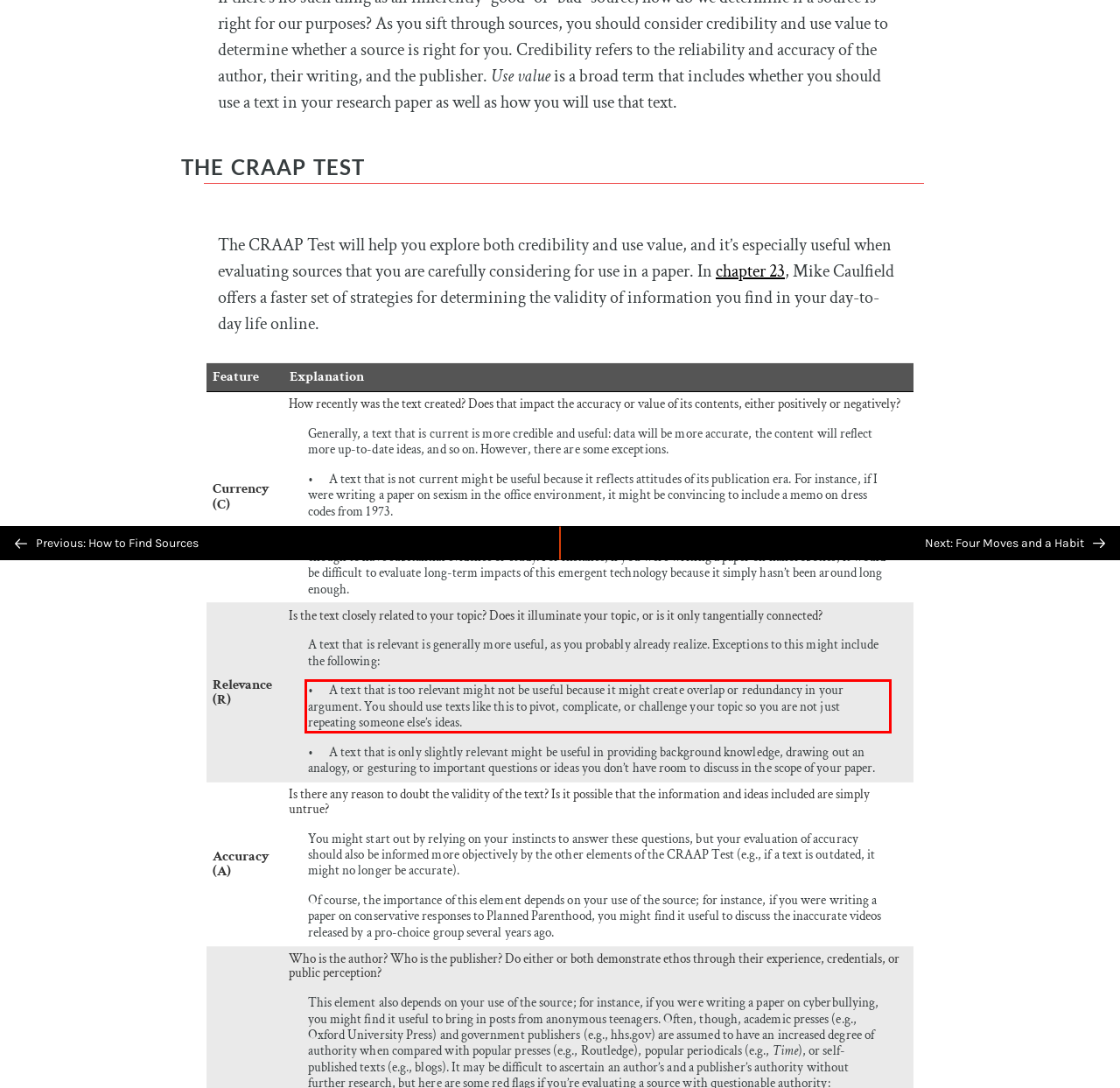By examining the provided screenshot of a webpage, recognize the text within the red bounding box and generate its text content.

• A text that is too relevant might not be useful because it might create overlap or redundancy in your argument. You should use texts like this to pivot, complicate, or challenge your topic so you are not just repeating someone else’s ideas.